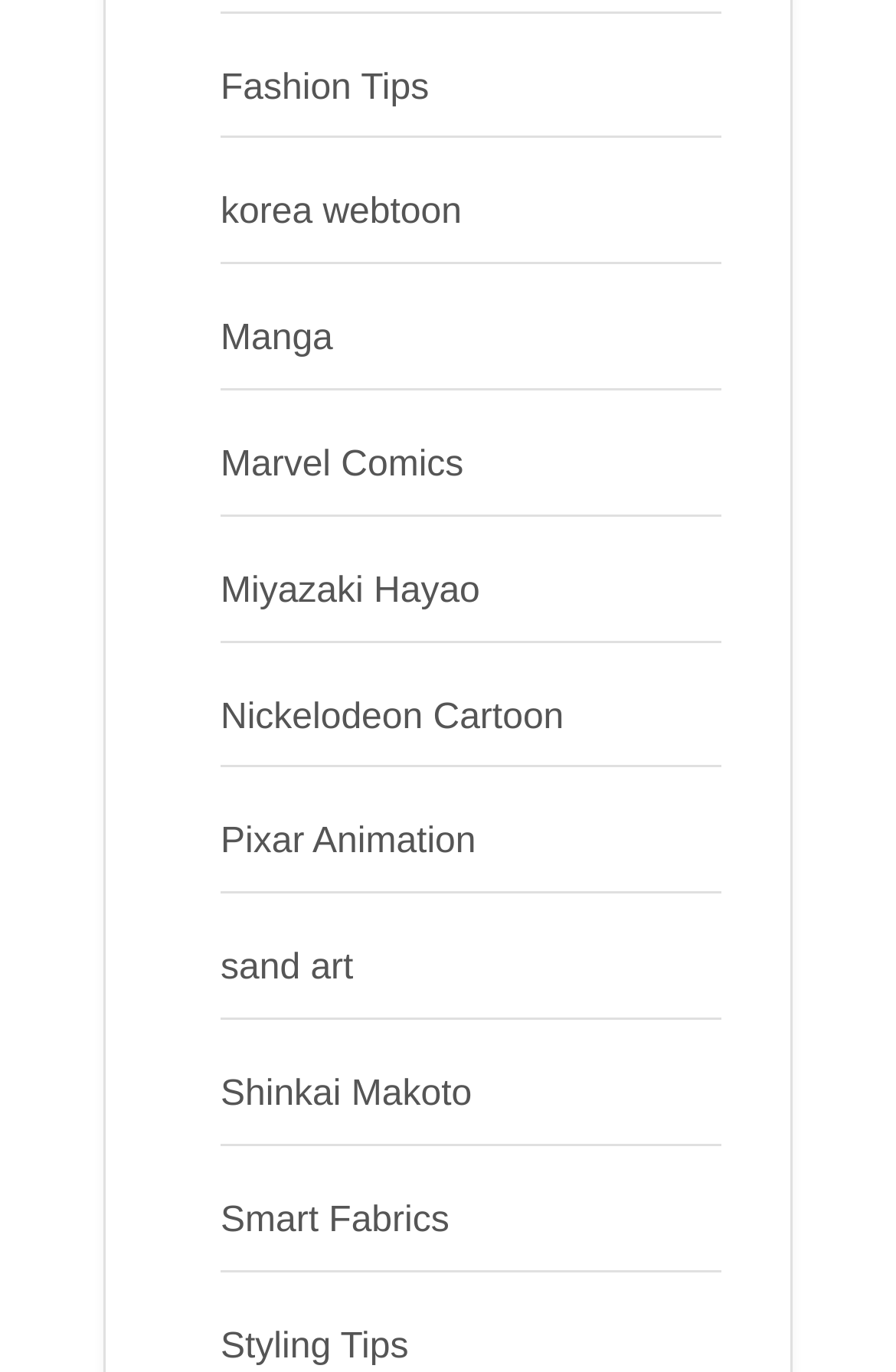How many links are related to animation?
Give a comprehensive and detailed explanation for the question.

I counted the links related to animation by looking for keywords such as 'Miyazaki Hayao', 'Pixar Animation', and 'Nickelodeon Cartoon'. These links are located at different positions on the webpage, but they all have animation-related text.